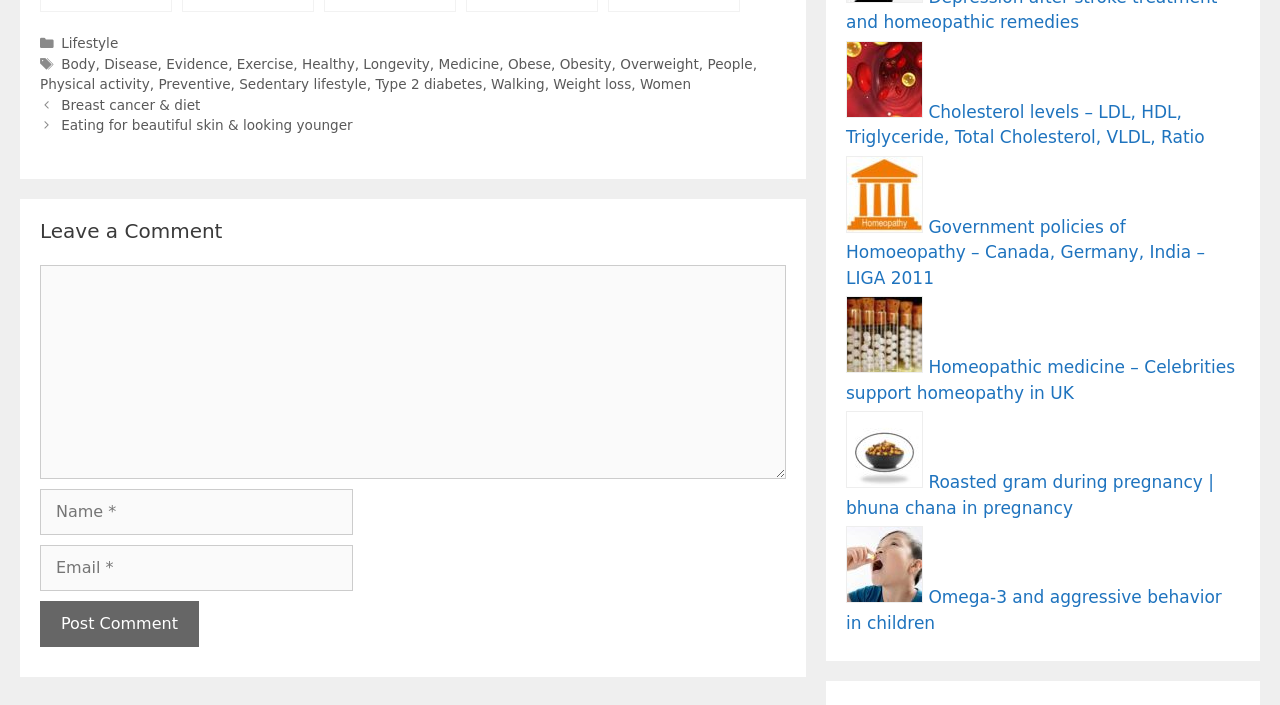Find the bounding box coordinates for the element that must be clicked to complete the instruction: "View the 'Breast cancer & diet' post". The coordinates should be four float numbers between 0 and 1, indicated as [left, top, right, bottom].

[0.048, 0.137, 0.157, 0.16]